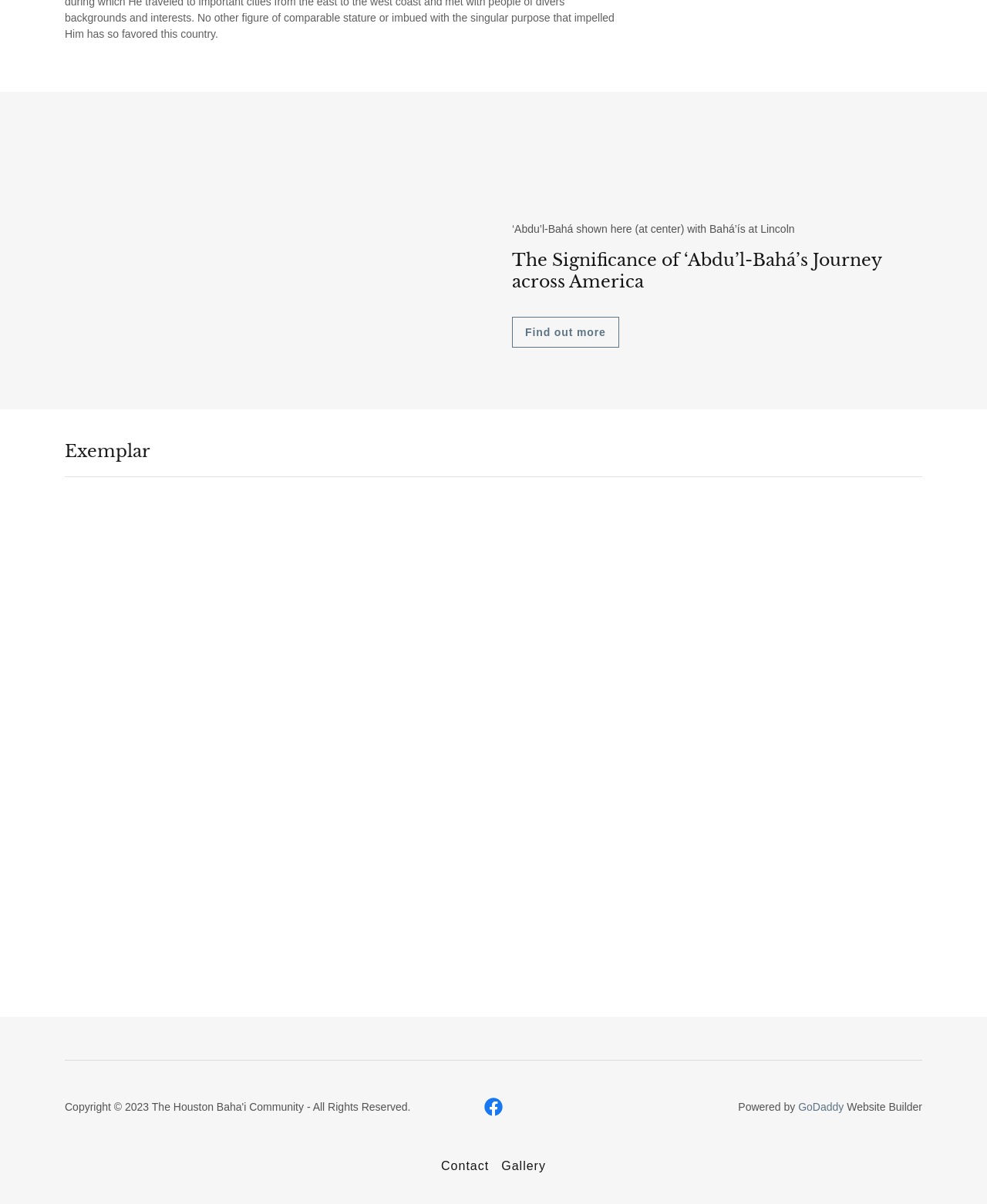What is the name of the website builder?
From the image, respond with a single word or phrase.

GoDaddy